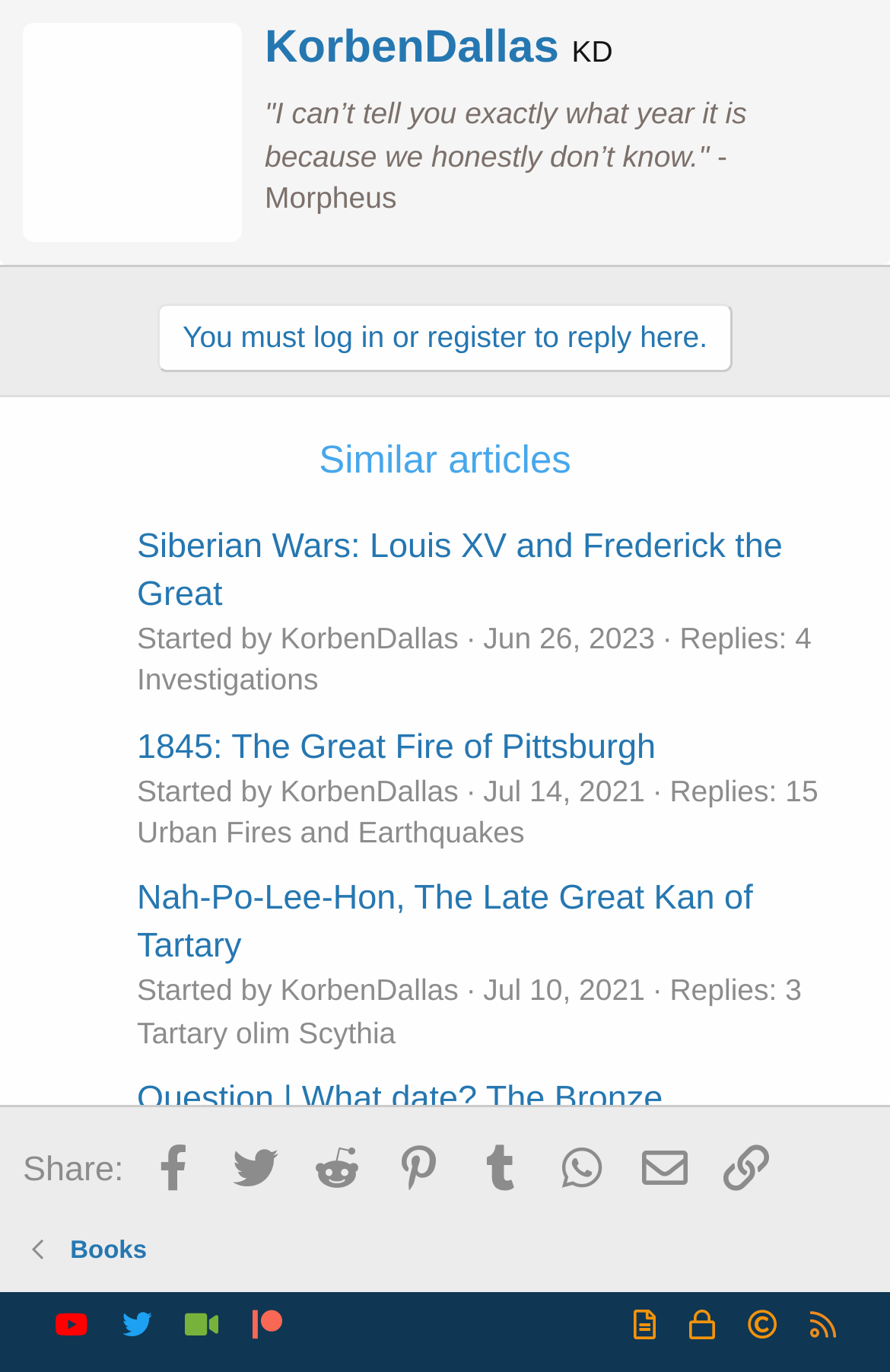Refer to the screenshot and answer the following question in detail:
What is the category of the article 'Siberian Wars: Louis XV and Frederick the Great'?

The category of the article 'Siberian Wars: Louis XV and Frederick the Great' can be found in the link element with the text 'Investigations'.